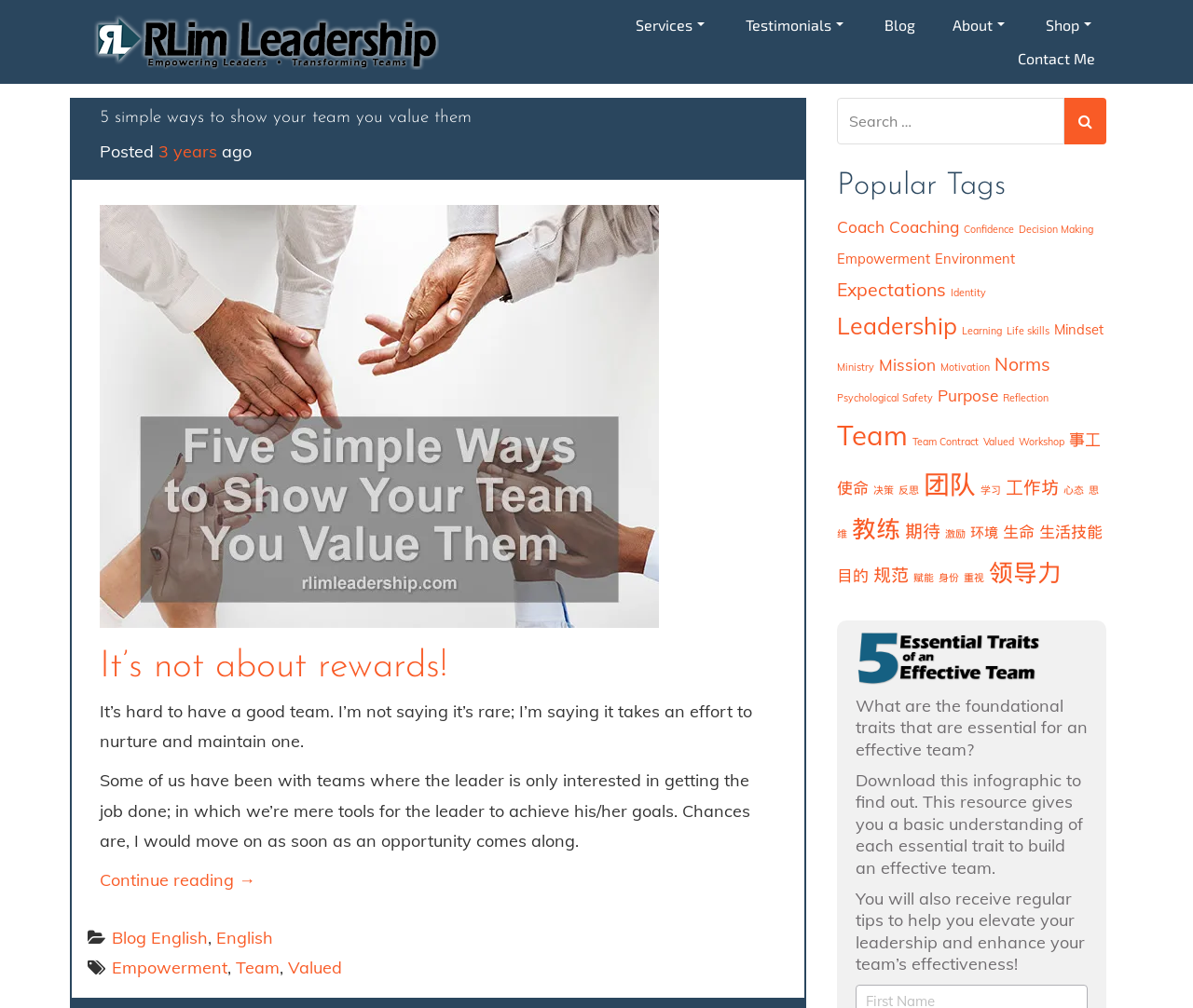Determine the coordinates of the bounding box for the clickable area needed to execute this instruction: "Read the '5 simple ways to show your team you value them' article".

[0.084, 0.108, 0.395, 0.125]